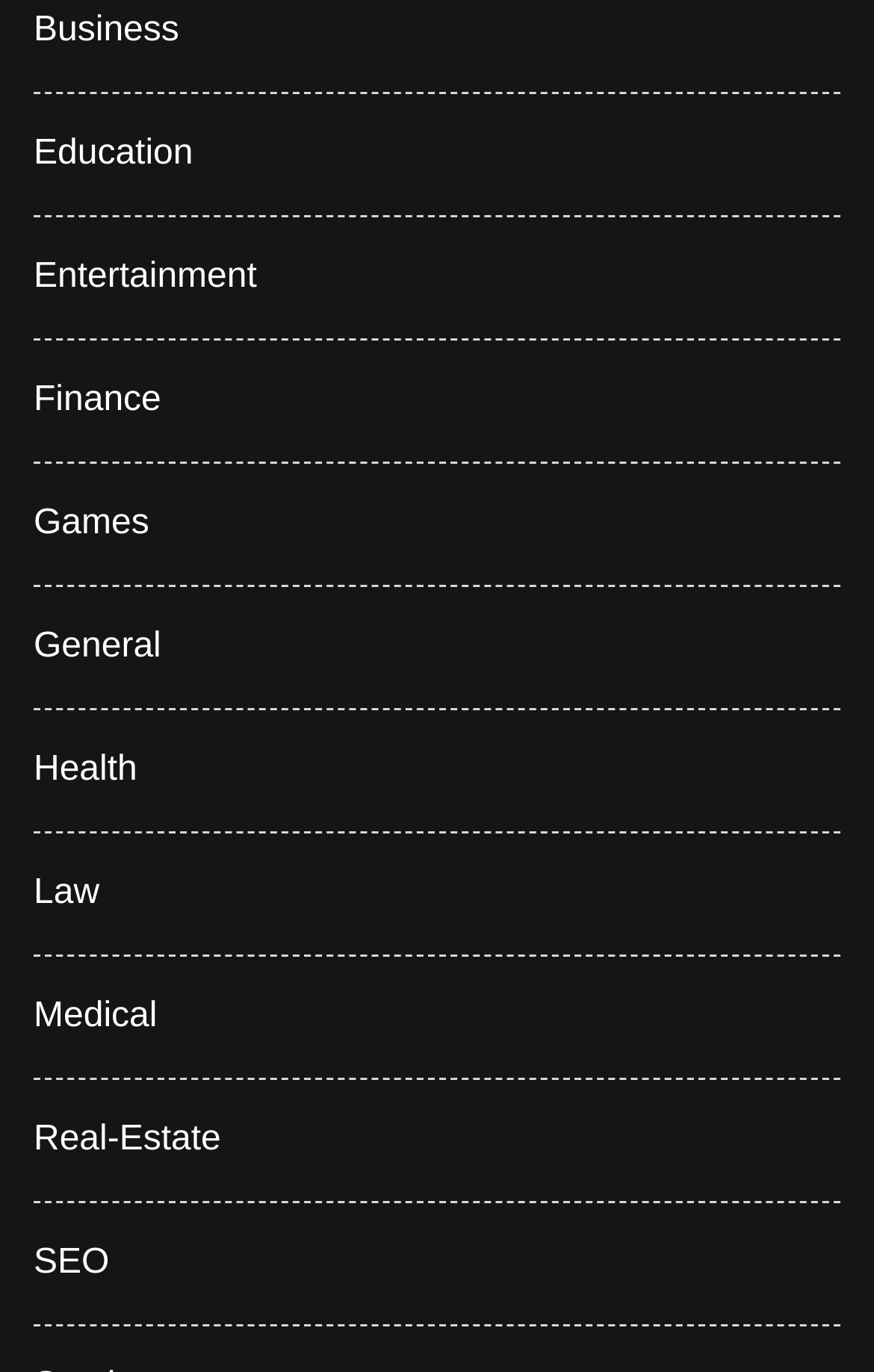Please locate the bounding box coordinates of the element that should be clicked to complete the given instruction: "View Entertainment".

[0.038, 0.187, 0.294, 0.215]